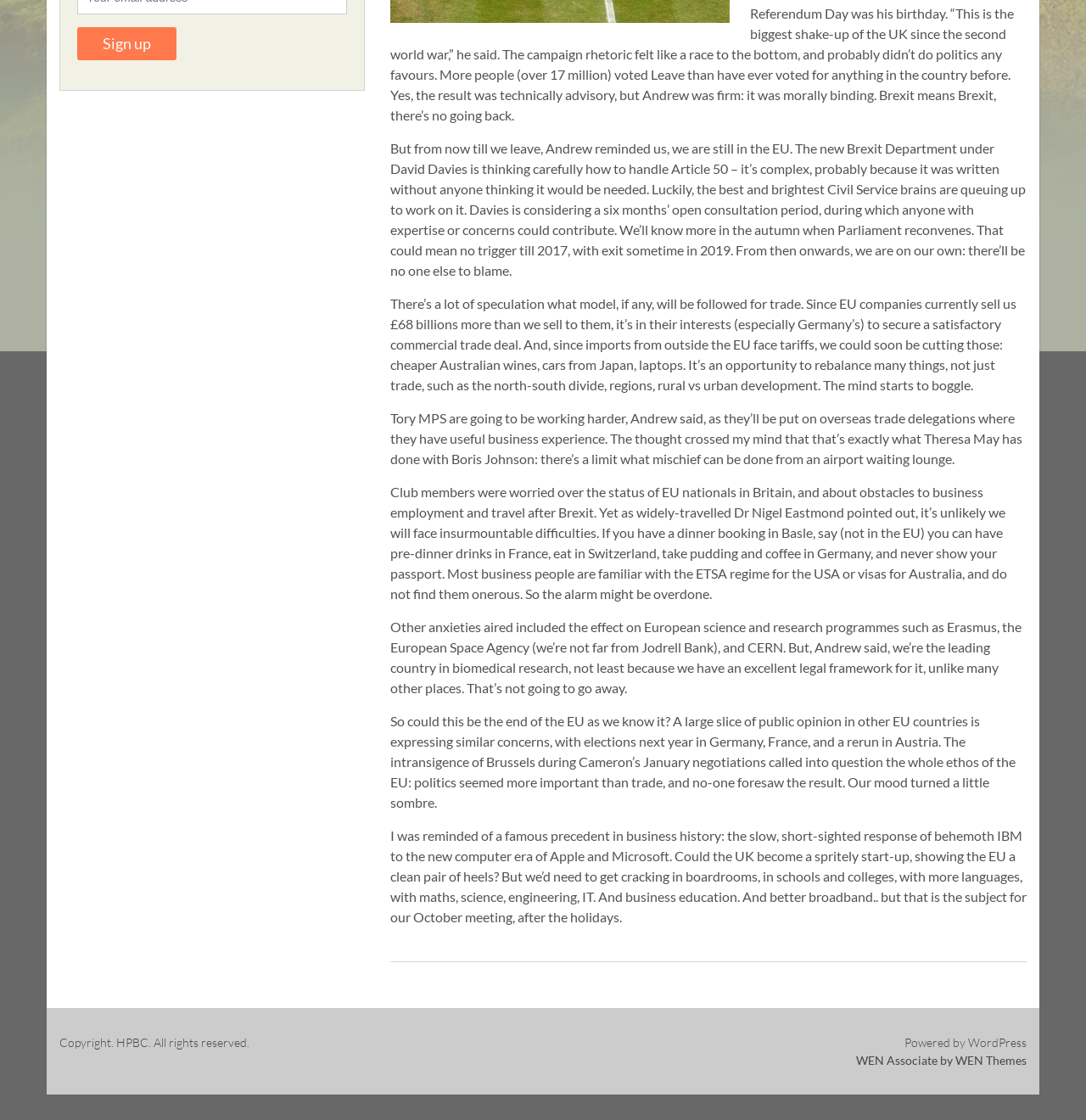Identify the bounding box for the UI element described as: "WEN Themes". Ensure the coordinates are four float numbers between 0 and 1, formatted as [left, top, right, bottom].

[0.88, 0.94, 0.945, 0.953]